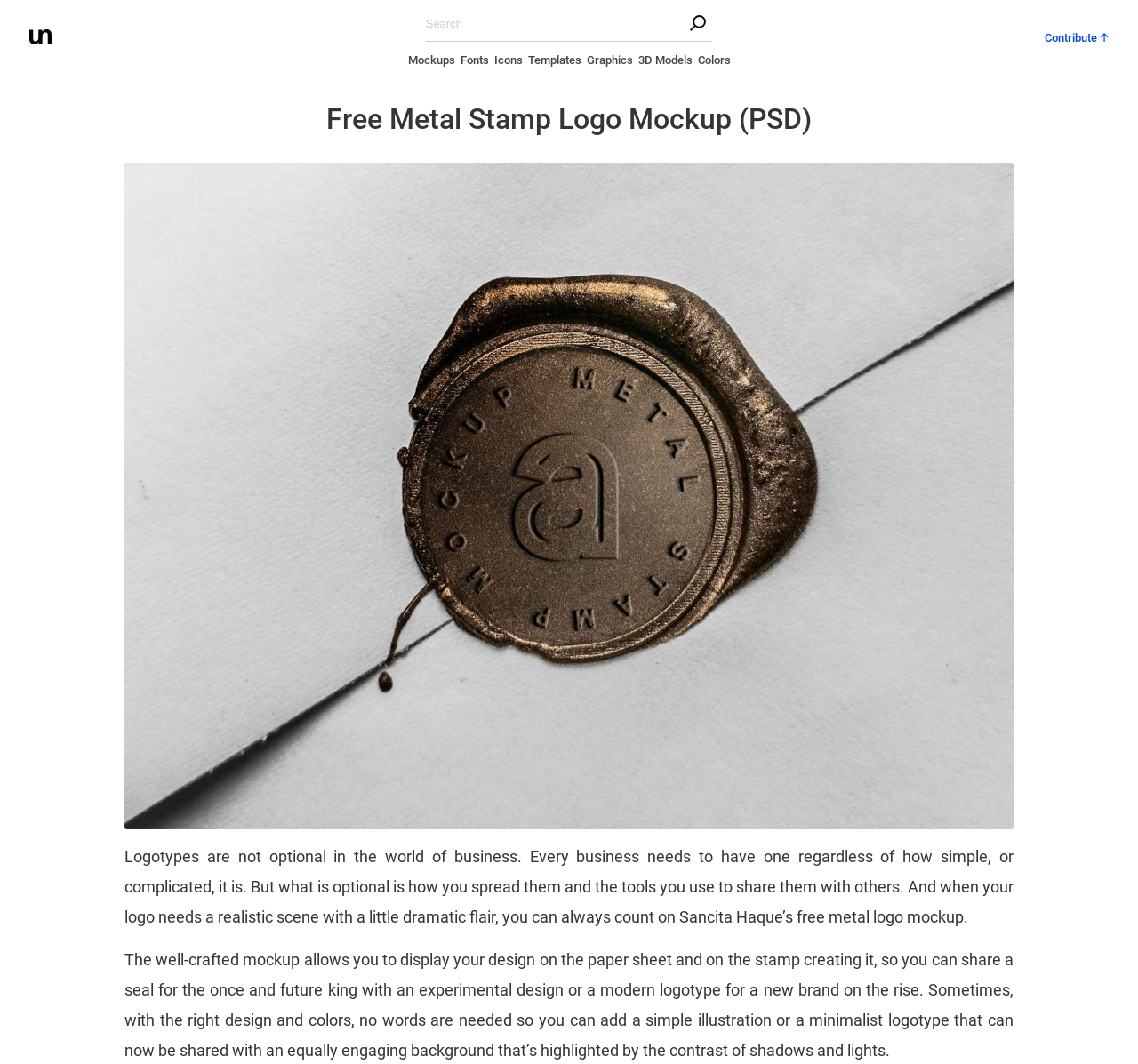Pinpoint the bounding box coordinates of the element that must be clicked to accomplish the following instruction: "Visit the Mockups page". The coordinates should be in the format of four float numbers between 0 and 1, i.e., [left, top, right, bottom].

[0.358, 0.05, 0.4, 0.069]